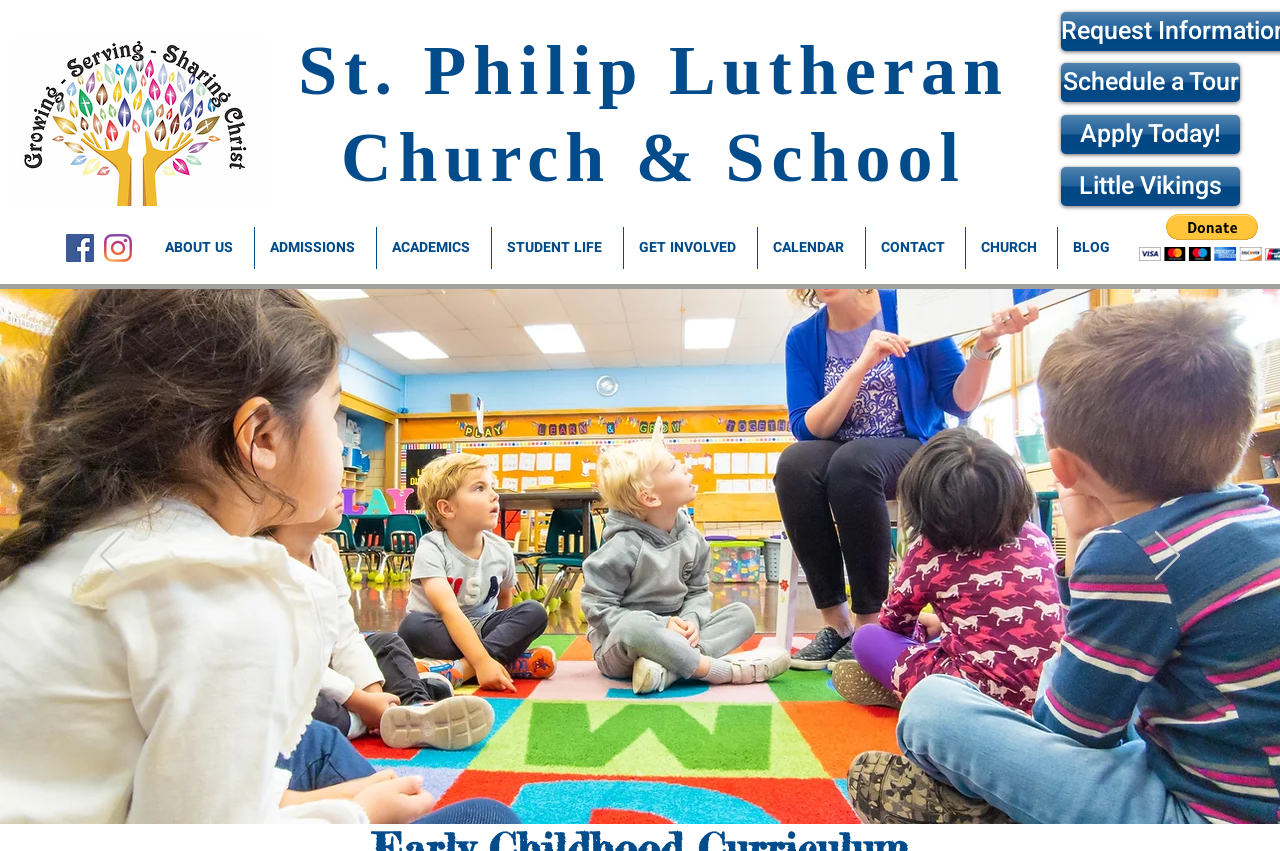Specify the bounding box coordinates (top-left x, top-left y, bottom-right x, bottom-right y) of the UI element in the screenshot that matches this description: Request Information

[0.829, 0.014, 0.969, 0.06]